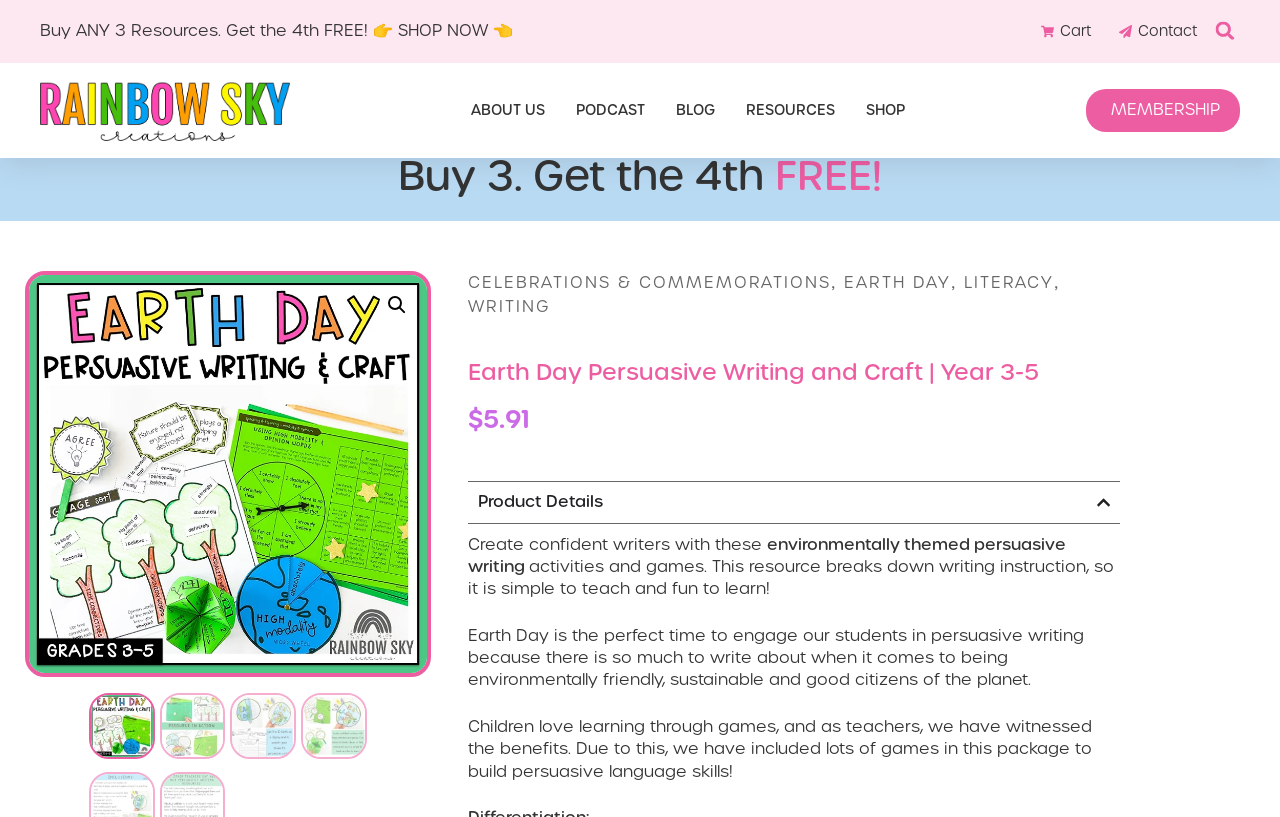Determine the bounding box coordinates for the UI element with the following description: "Blog". The coordinates should be four float numbers between 0 and 1, represented as [left, top, right, bottom].

[0.528, 0.107, 0.559, 0.163]